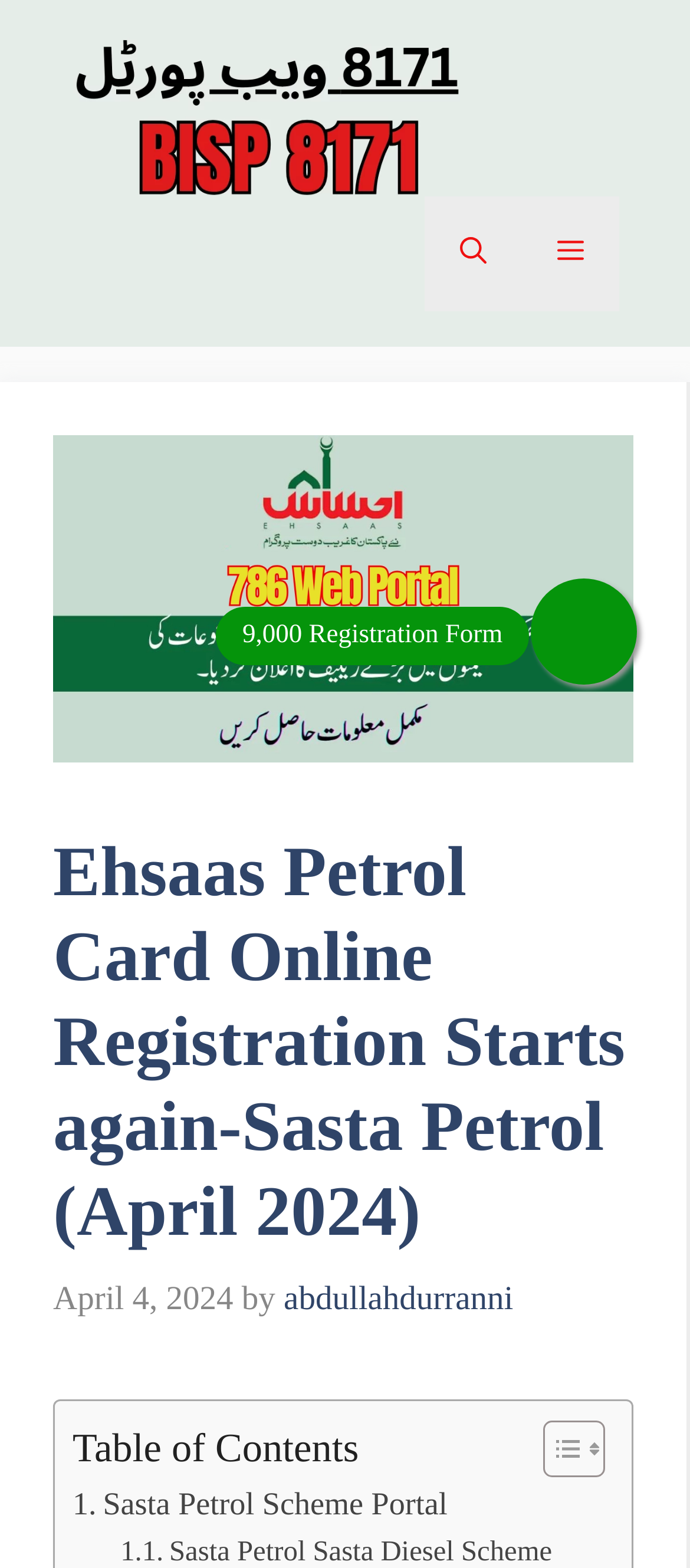Find the bounding box coordinates for the UI element that matches this description: "aria-label="Open search"".

[0.615, 0.126, 0.756, 0.199]